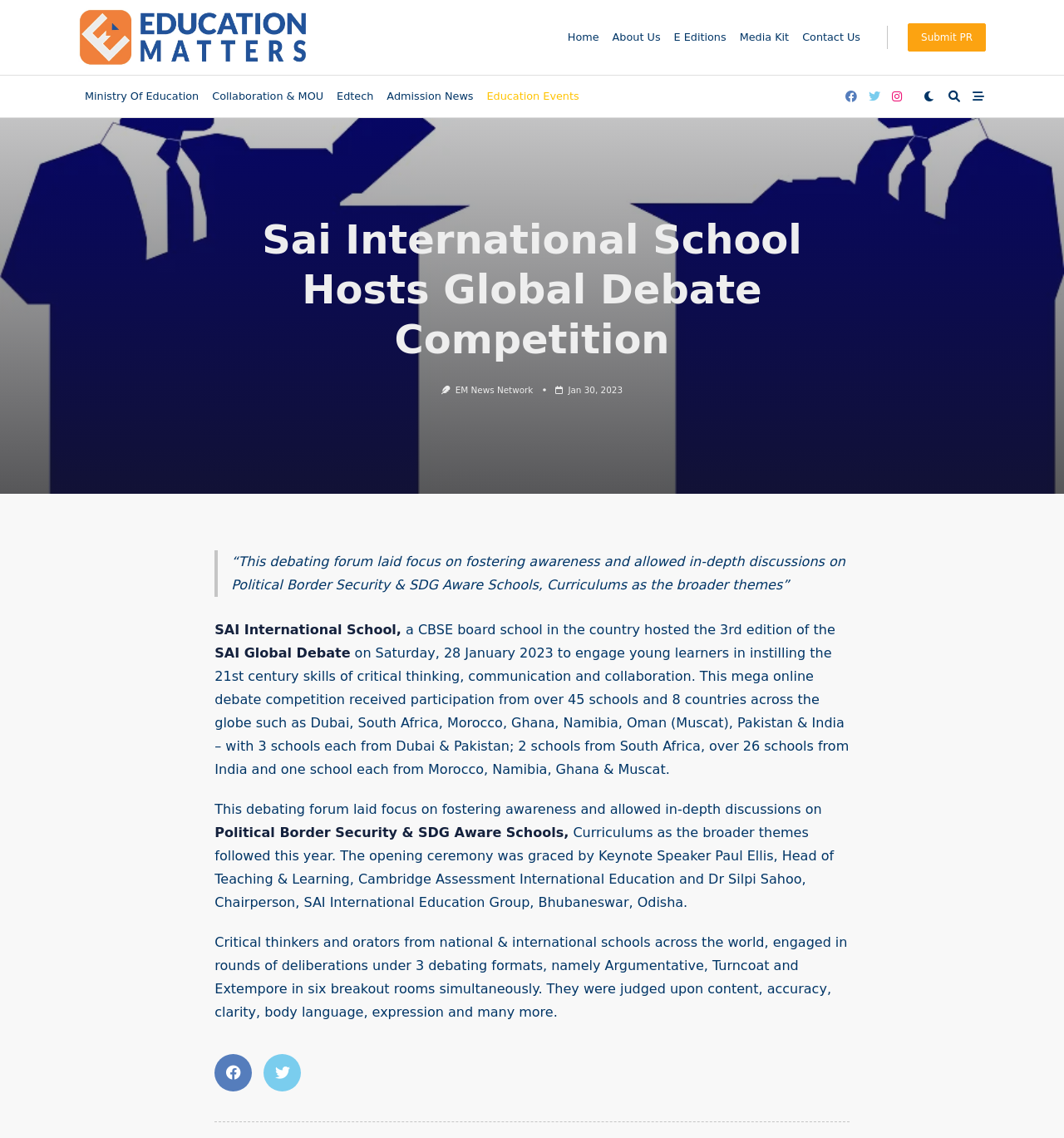Who was the keynote speaker at the opening ceremony?
Using the visual information from the image, give a one-word or short-phrase answer.

Paul Ellis